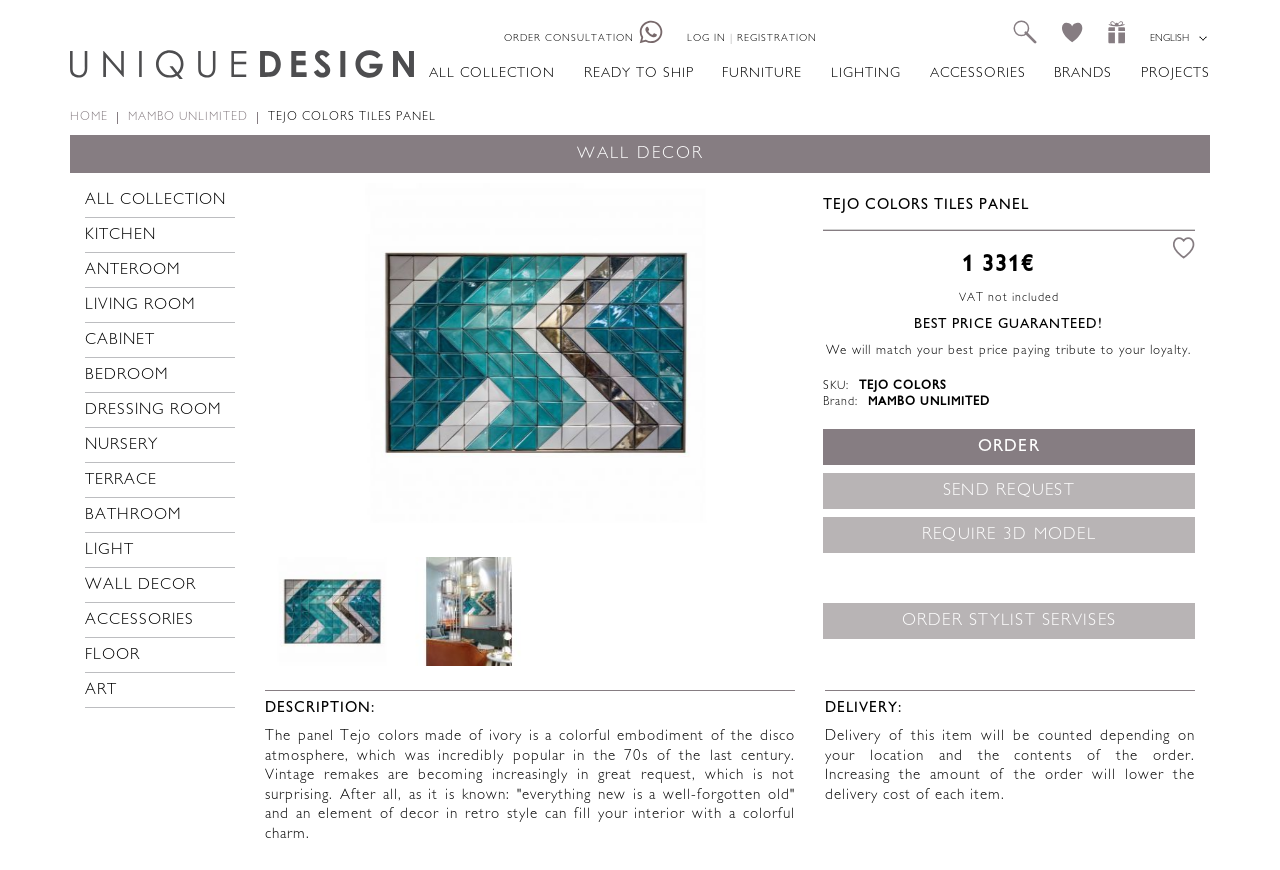Identify and provide the text content of the webpage's primary headline.

TEJO COLORS TILES PANEL